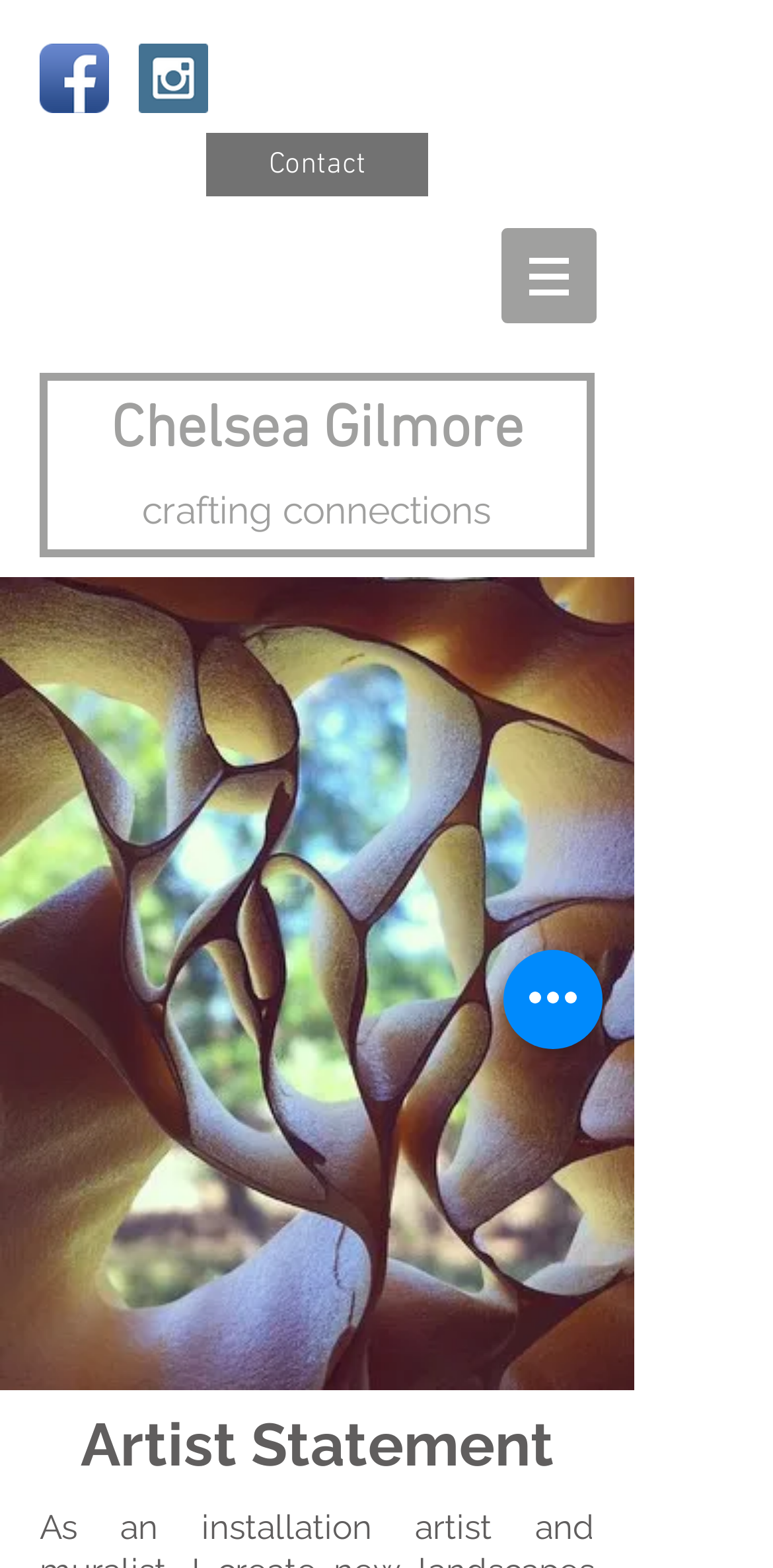Given the webpage screenshot, identify the bounding box of the UI element that matches this description: "SIGraDi 2022 | Apropiaciones Críticas".

None